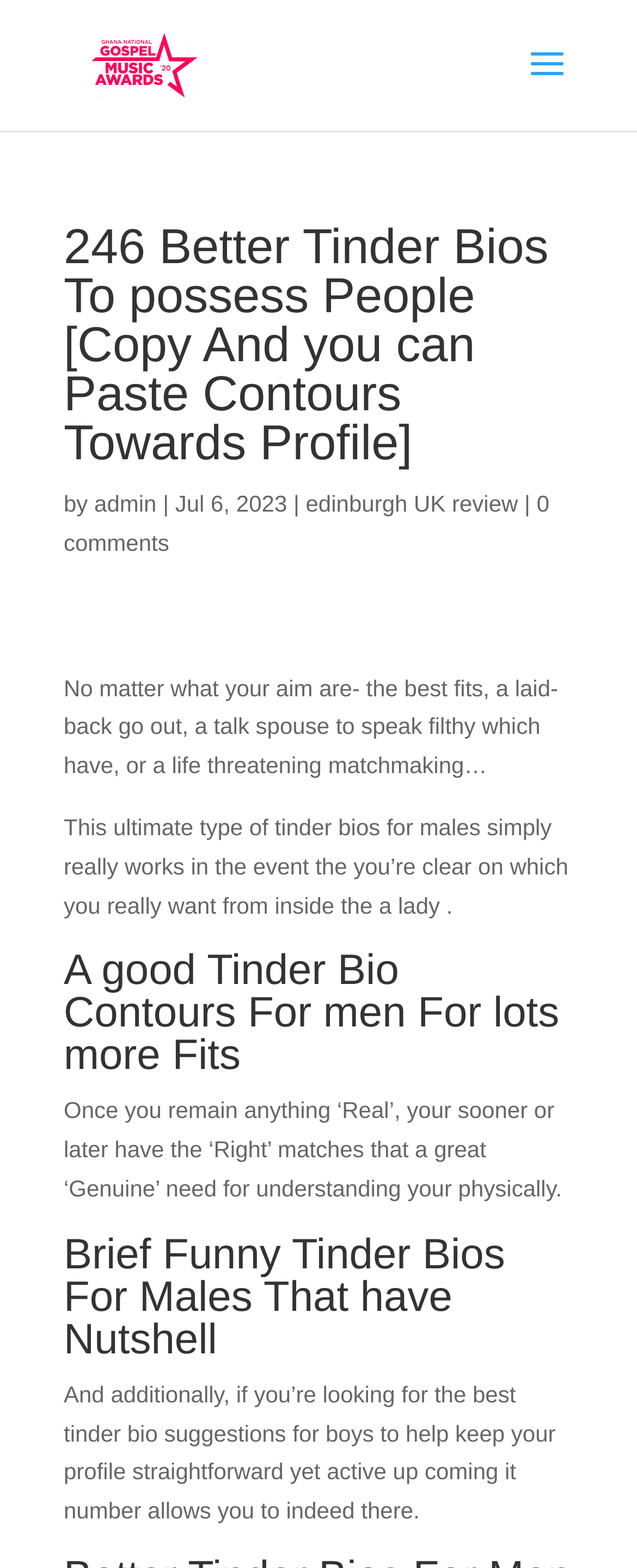Identify the bounding box coordinates for the UI element mentioned here: "admin". Provide the coordinates as four float values between 0 and 1, i.e., [left, top, right, bottom].

[0.148, 0.313, 0.246, 0.329]